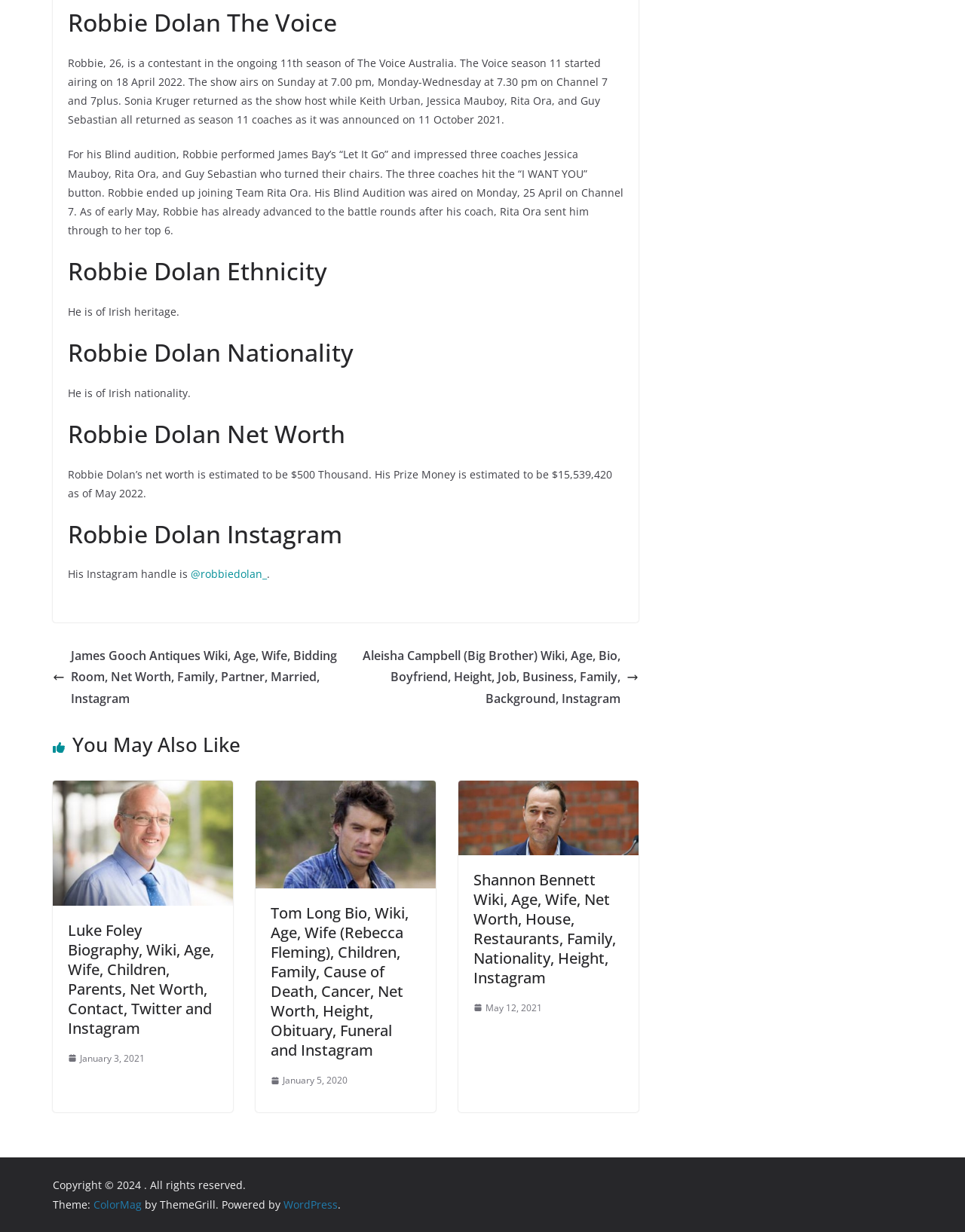How much is Robbie Dolan's net worth?
From the image, provide a succinct answer in one word or a short phrase.

$500 Thousand